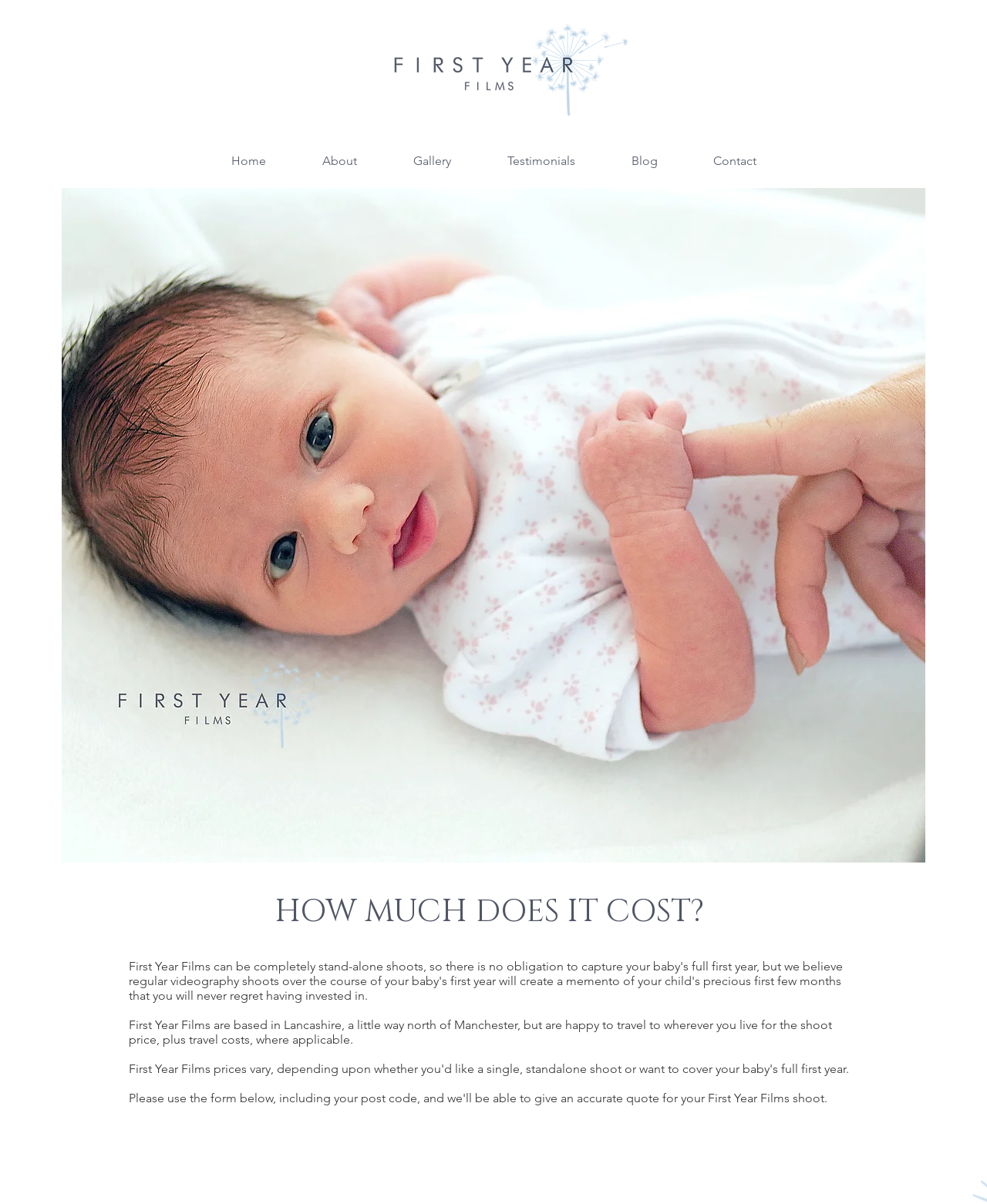What is the cost factor mentioned?
Please provide a full and detailed response to the question.

The static text mentions 'shoot price, plus travel costs, where applicable', which indicates that travel costs are an additional factor to be considered when calculating the total cost.